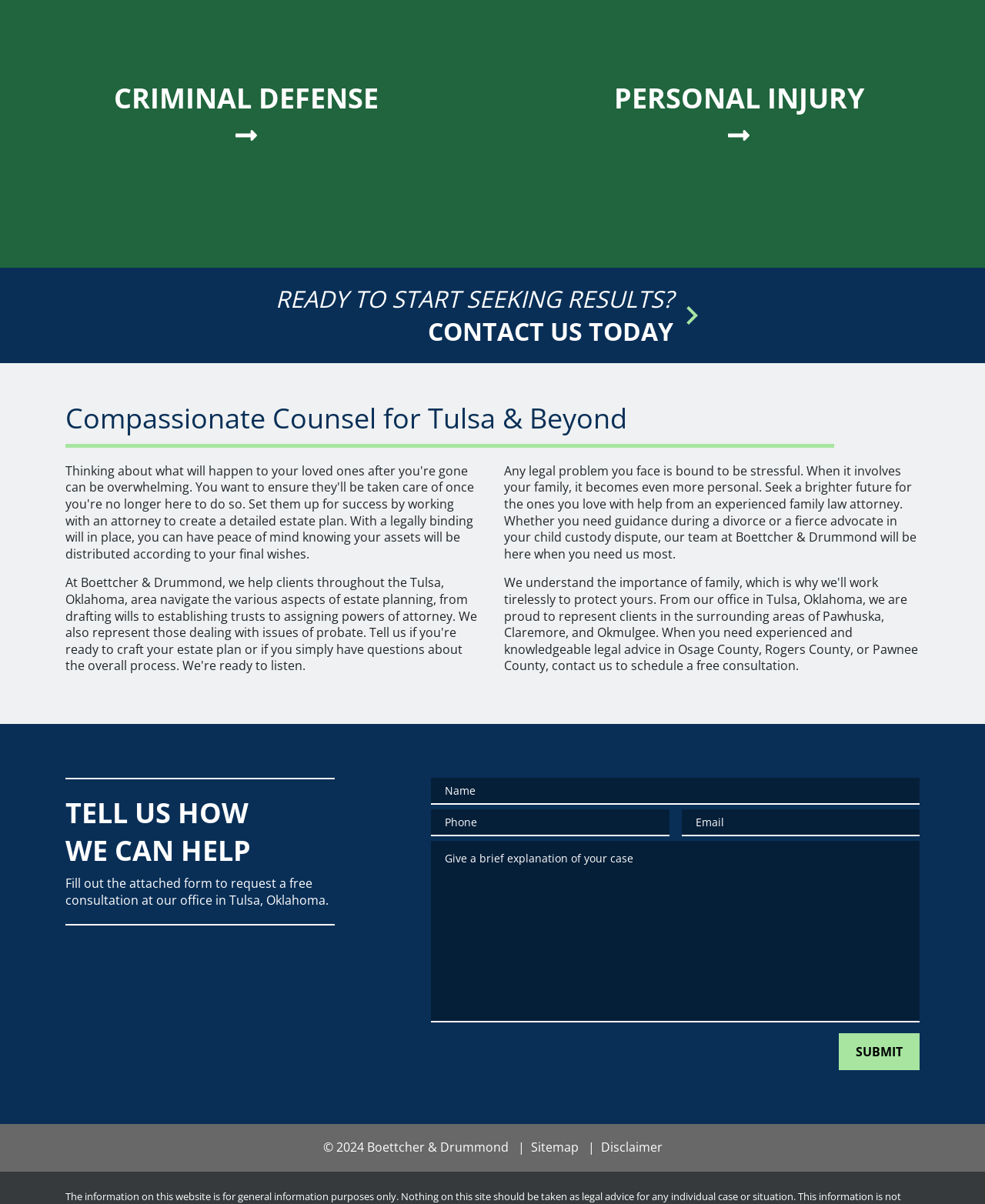What is the main service offered by Boettcher & Drummond?
Provide a fully detailed and comprehensive answer to the question.

Based on the webpage, Boettcher & Drummond seems to be a law firm that offers legal services, specifically in the areas of criminal defense, personal injury, and family law, as indicated by the headings and the text content.